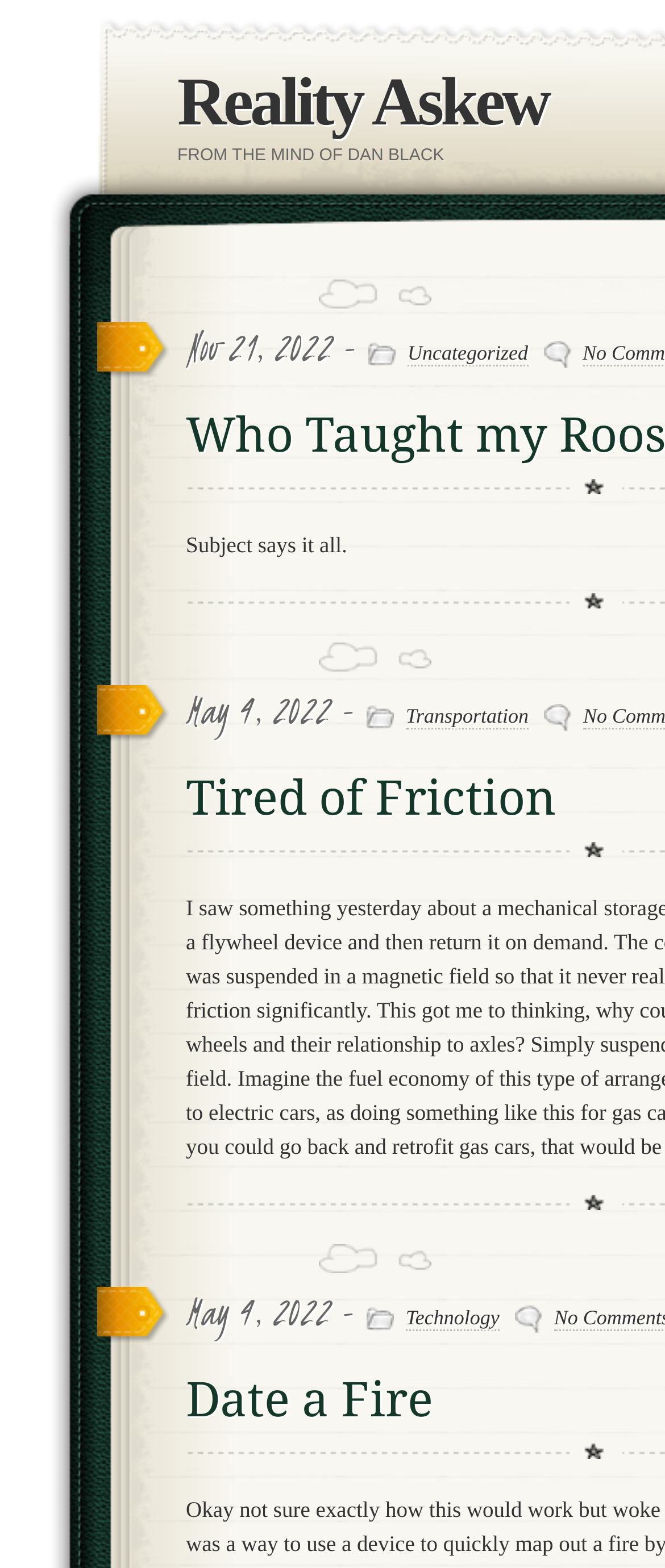What is the date of the oldest blog post?
Answer the question with detailed information derived from the image.

The oldest blog post is the last one in the list, which has a date of 'May 4, 2022'. This date is indicated by the StaticText element.